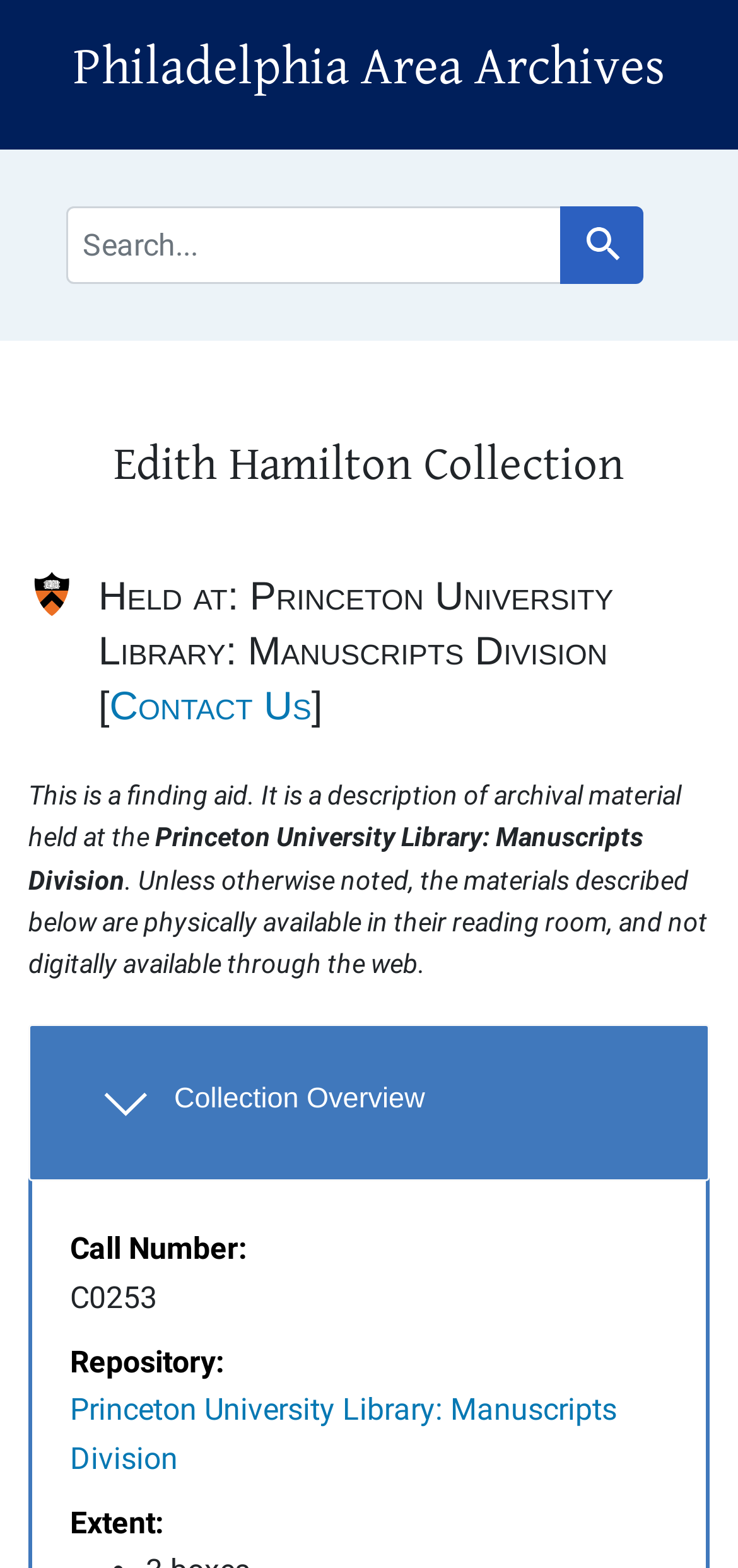What is the extent of the collection?
From the screenshot, provide a brief answer in one word or phrase.

Not specified